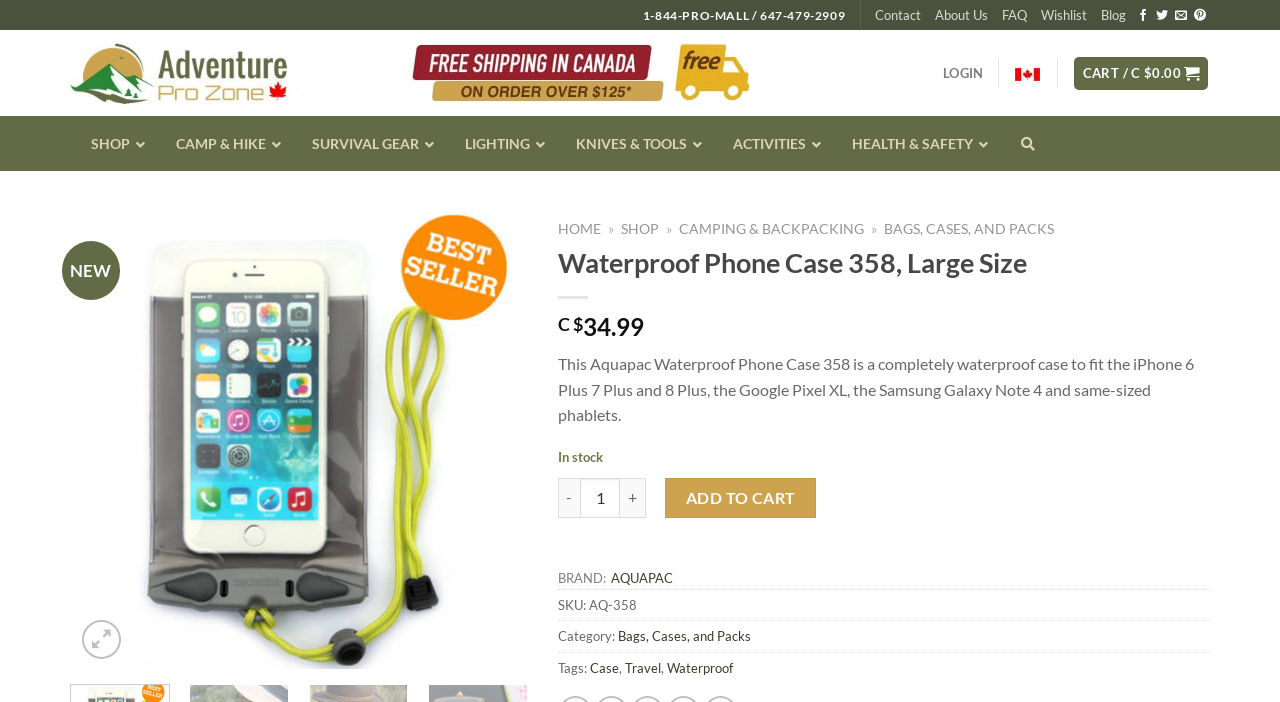Identify the bounding box coordinates of the region that should be clicked to execute the following instruction: "Add to Wishlist".

[0.361, 0.386, 0.4, 0.439]